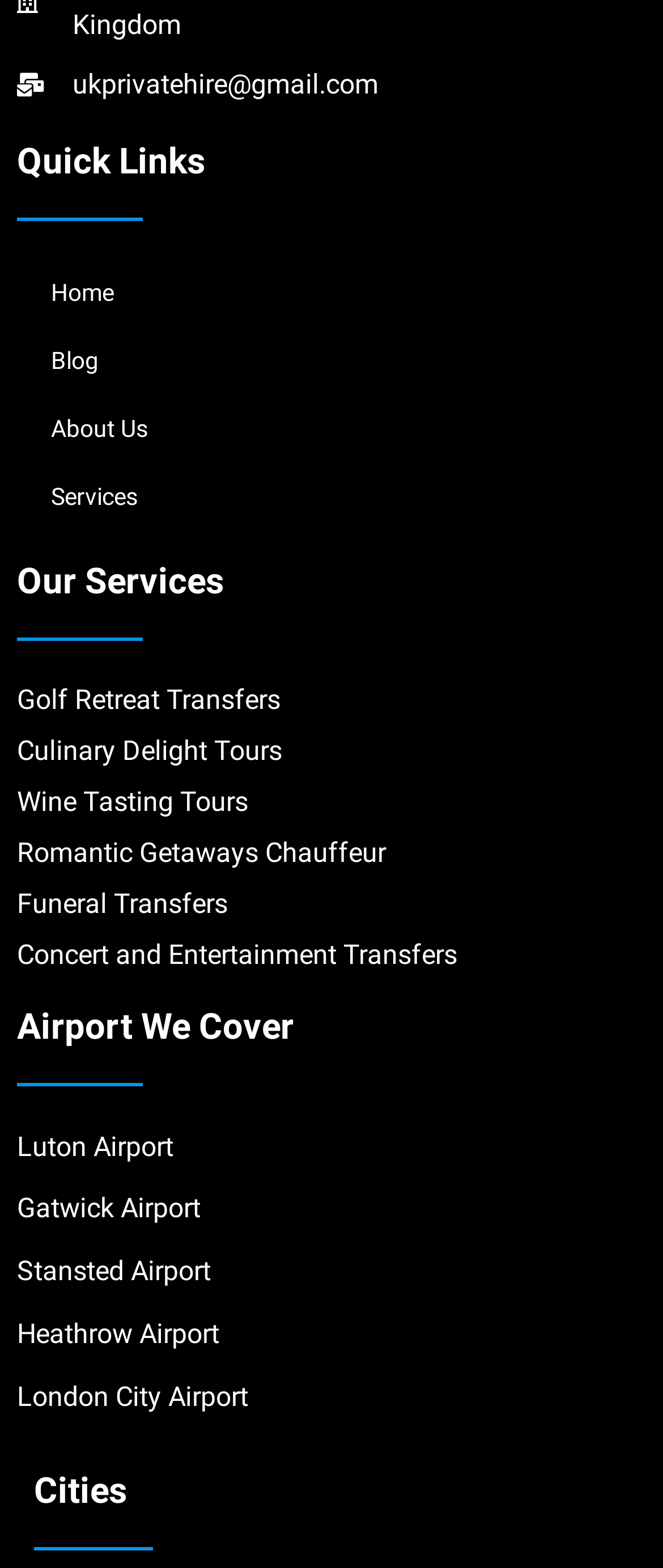Using the webpage screenshot and the element description Culinary Delight Tours, determine the bounding box coordinates. Specify the coordinates in the format (top-left x, top-left y, bottom-right x, bottom-right y) with values ranging from 0 to 1.

[0.026, 0.468, 0.426, 0.489]